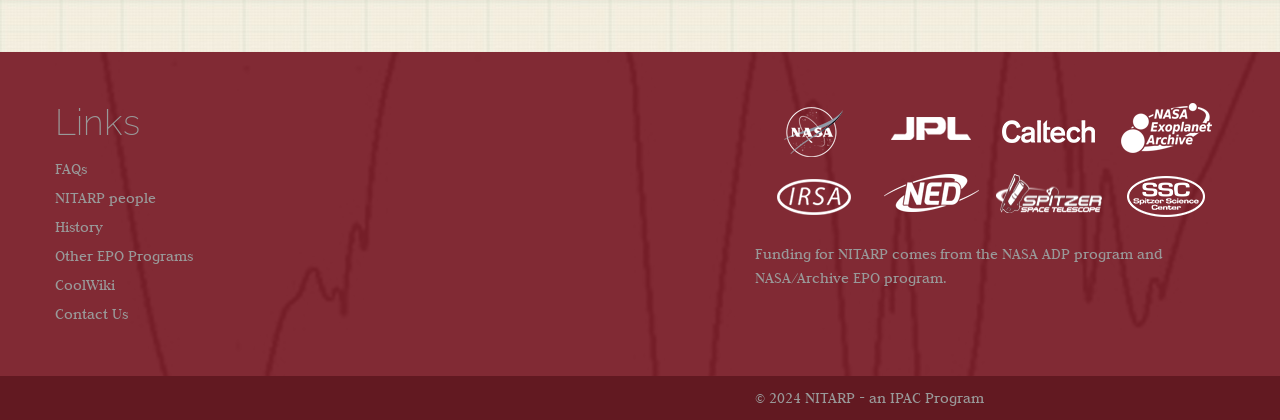How many links are under 'Links' heading?
Please look at the screenshot and answer in one word or a short phrase.

7